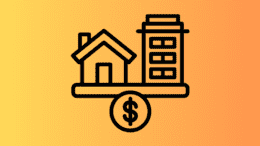Provide an in-depth description of the image you see.

The image features a stylized graphic illustrating the relationship between residential and commercial real estate, symbolized by a simple line-drawing of a house and a tall building, both above a dollar sign. Set against a warm gradient background that transitions from yellow to orange, this graphic visually represents the financial aspects of property ownership and real estate investment. The house signifies residential properties, while the building speaks to commercial real estate, emphasizing the diversity and potential profitability in these sectors. This visual effectively communicates themes of real estate economics and investment opportunities.